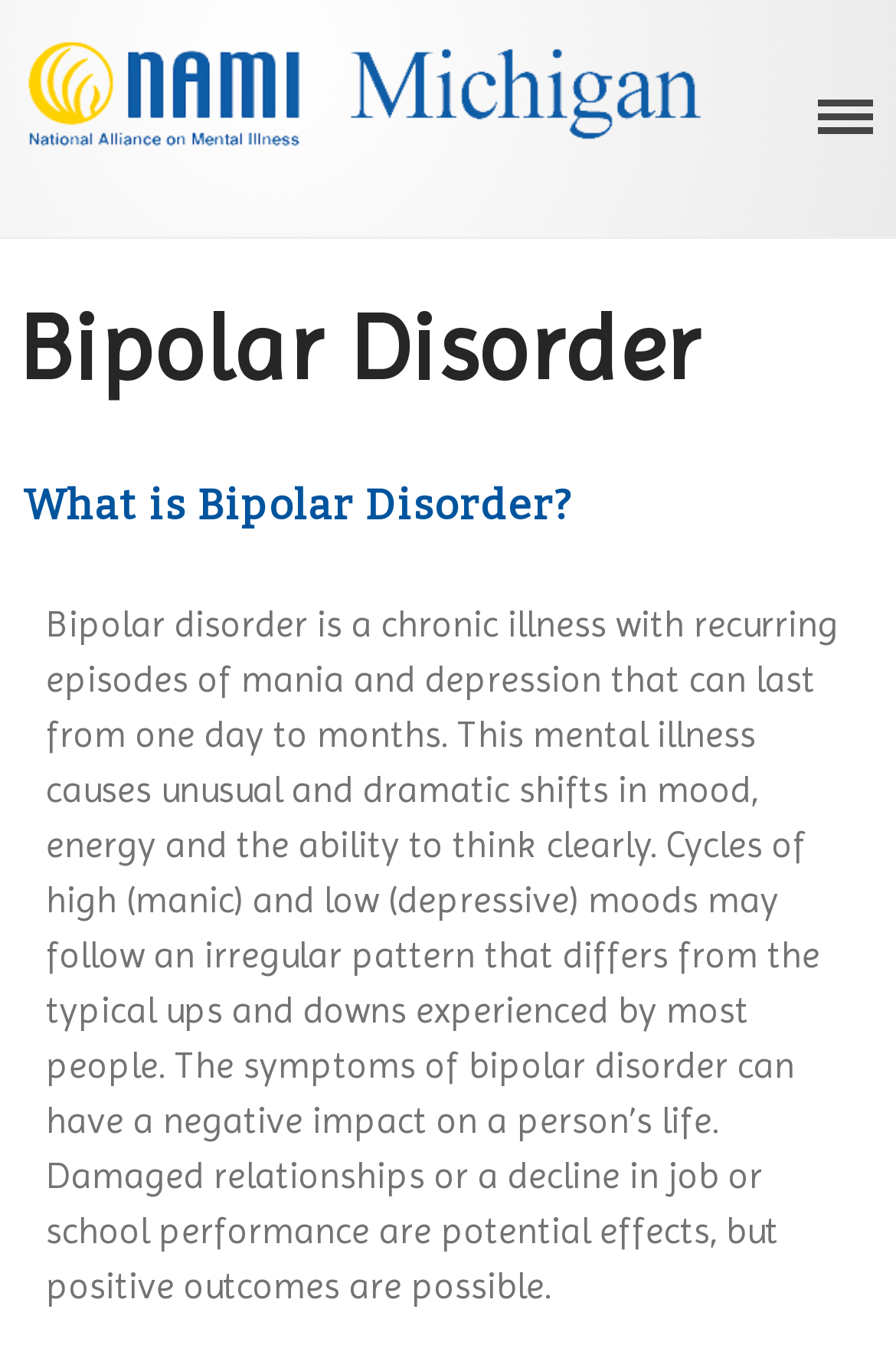Determine the bounding box of the UI component based on this description: "Contact NAMI". The bounding box coordinates should be four float values between 0 and 1, i.e., [left, top, right, bottom].

[0.449, 0.628, 0.936, 0.676]